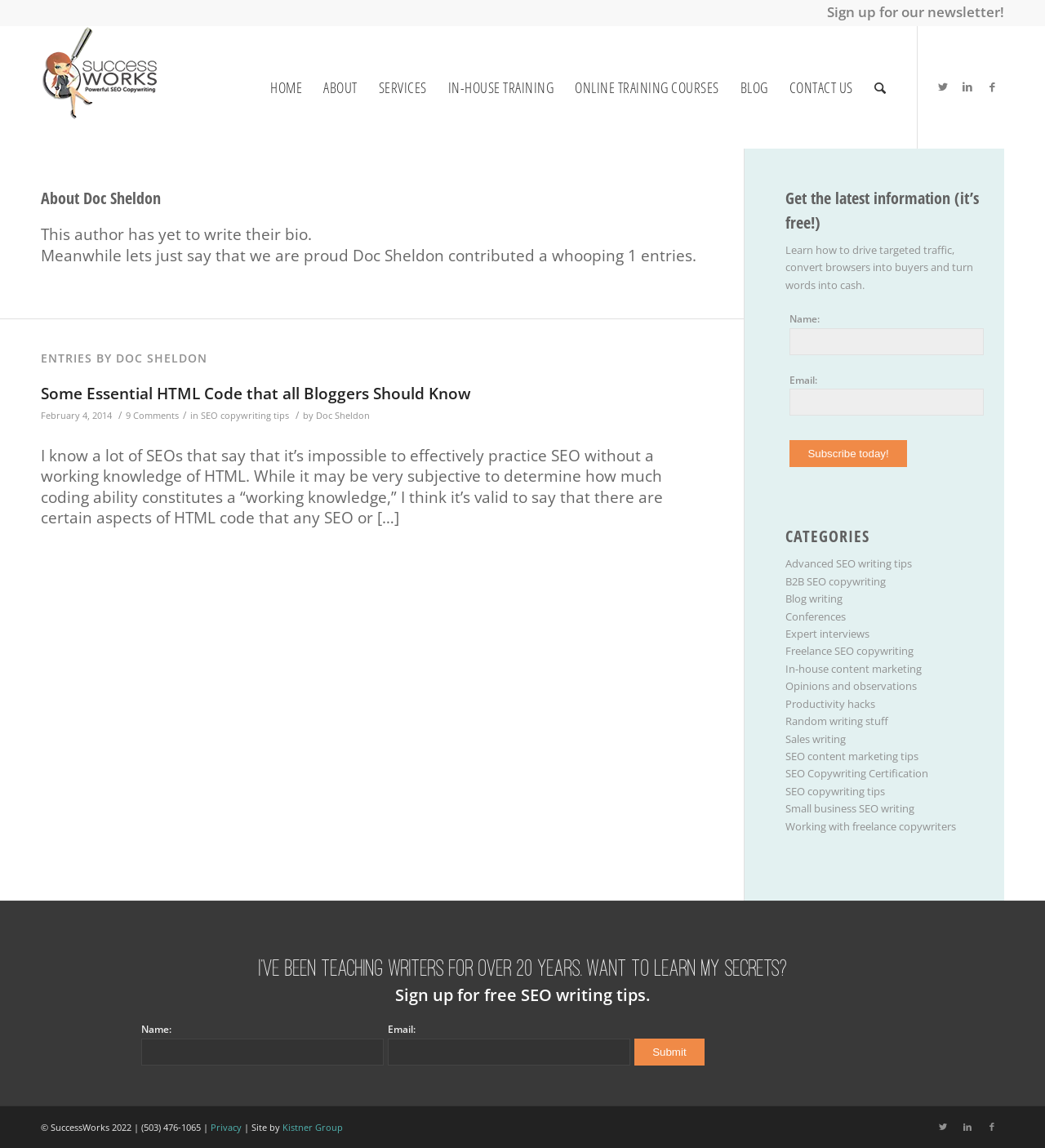What is the title of the latest article?
From the screenshot, supply a one-word or short-phrase answer.

Some Essential HTML Code that all Bloggers Should Know